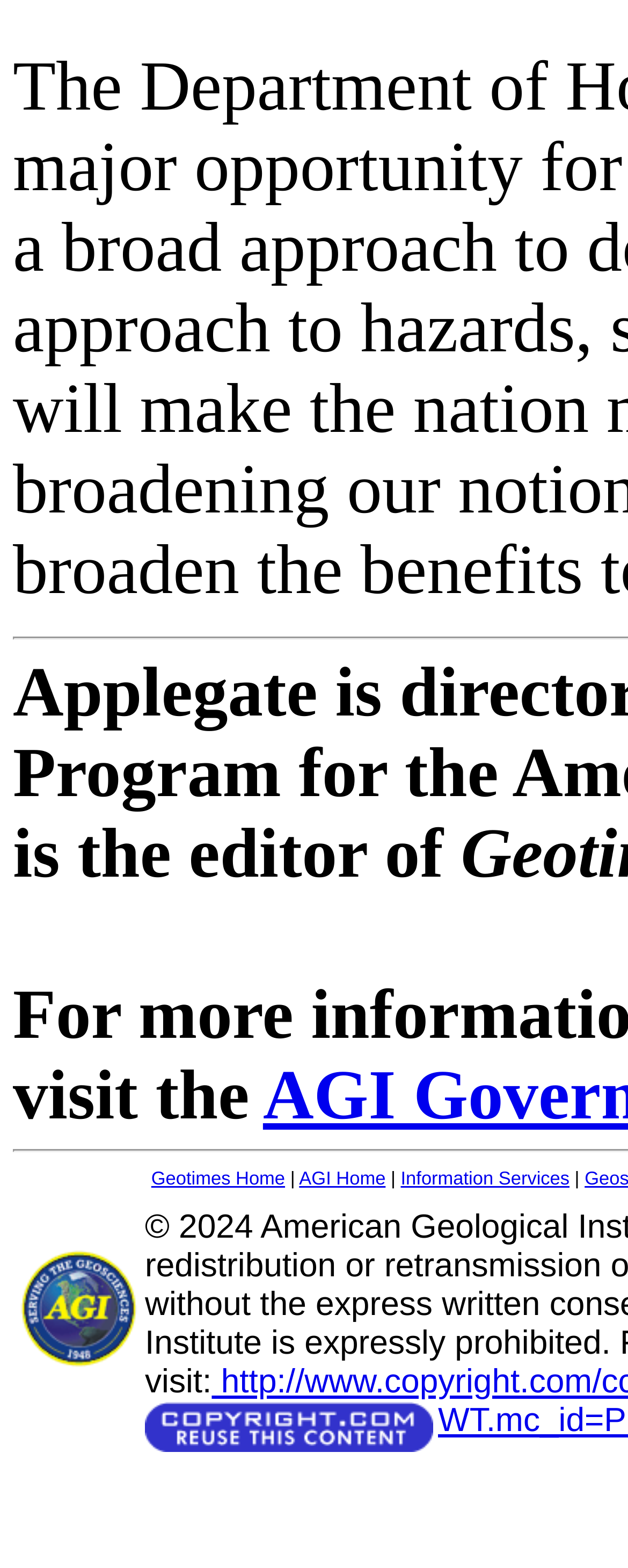Provide a brief response to the question below using one word or phrase:
What is the text of the first link?

Geotimes Home